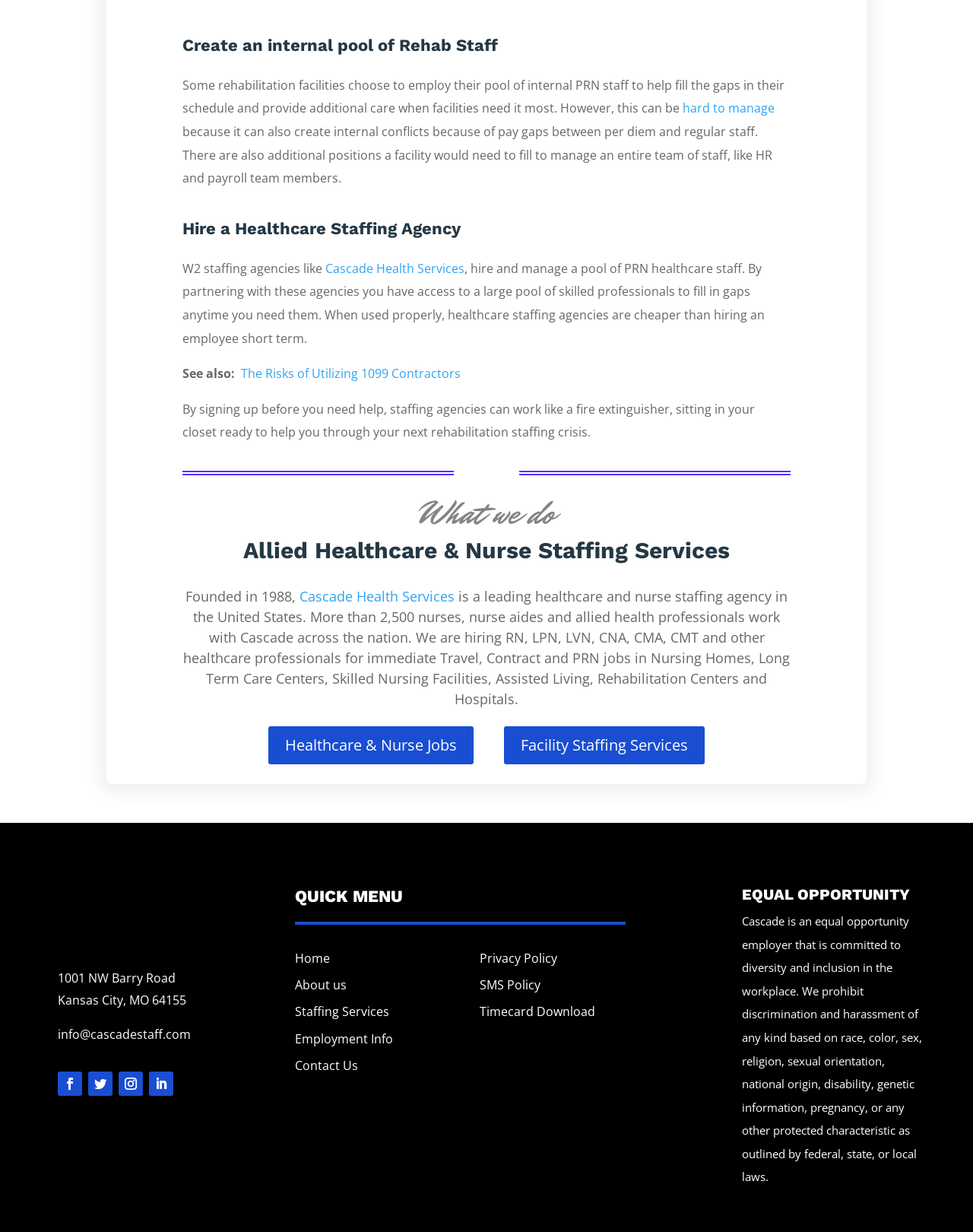What type of staffing services does Cascade Health Services provide?
Give a single word or phrase as your answer by examining the image.

Healthcare and nurse staffing